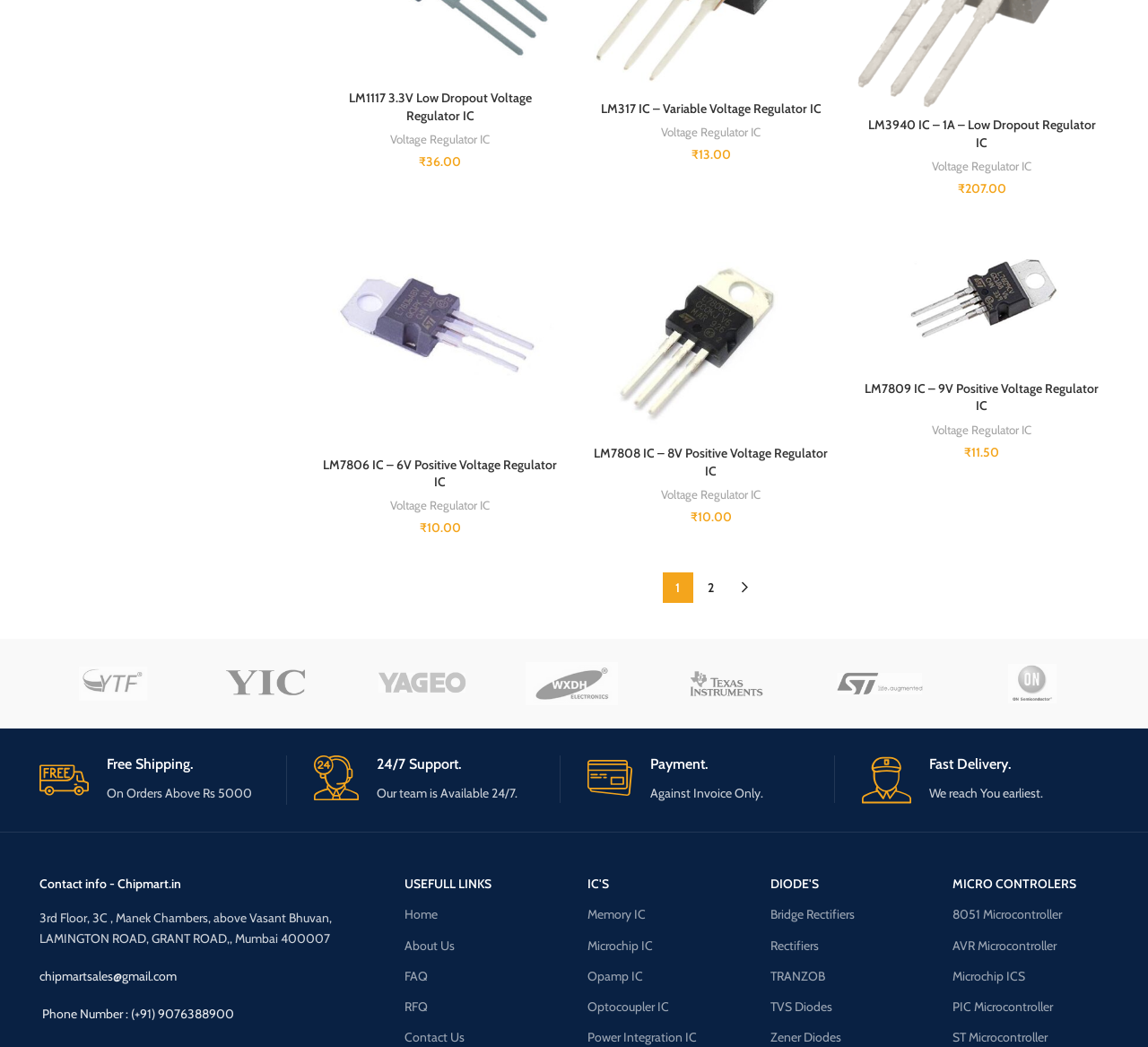Determine the bounding box coordinates of the clickable region to carry out the instruction: "View LM7806 IC – 6V Positive Voltage Regulator IC details".

[0.281, 0.436, 0.485, 0.468]